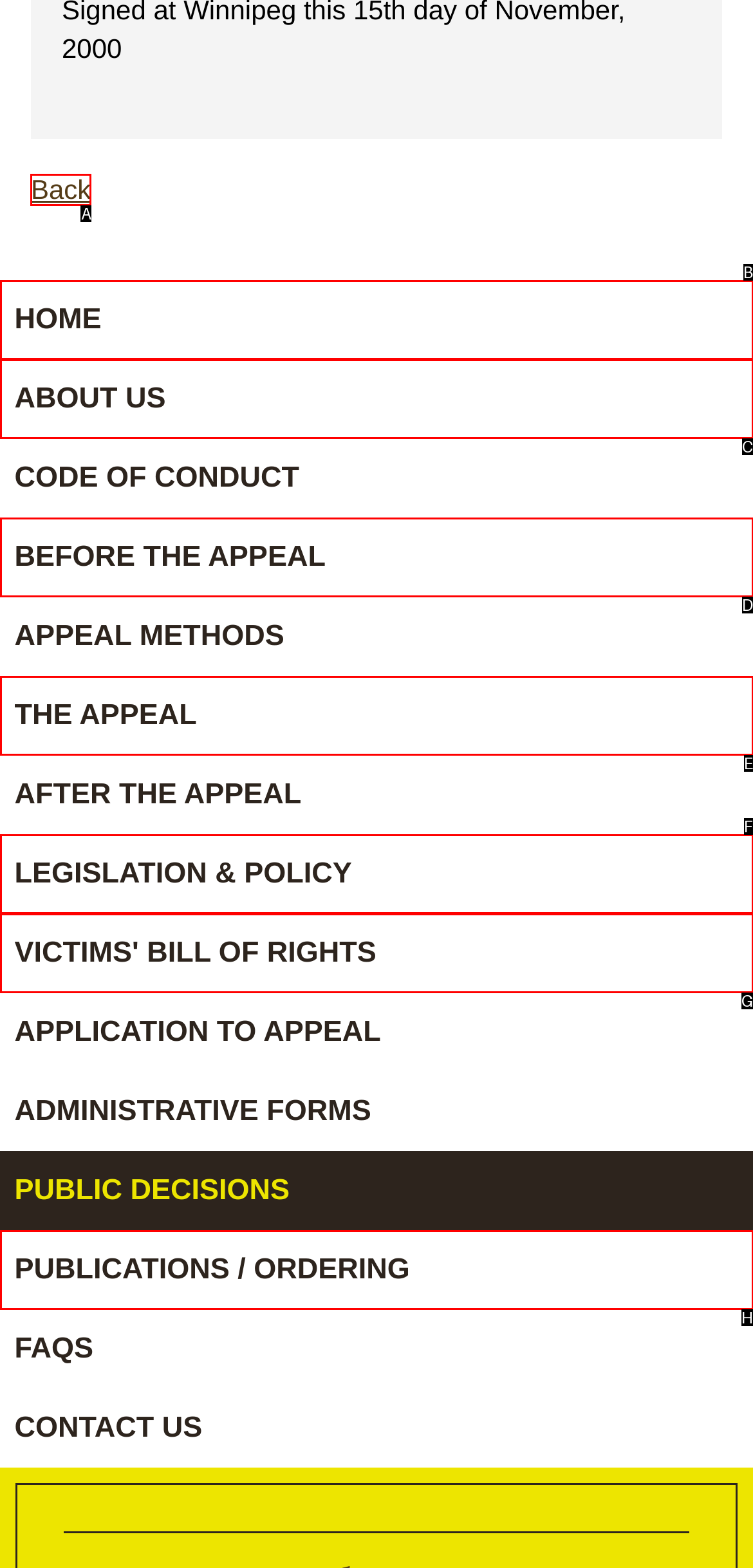Select the letter of the option that should be clicked to achieve the specified task: go back. Respond with just the letter.

A